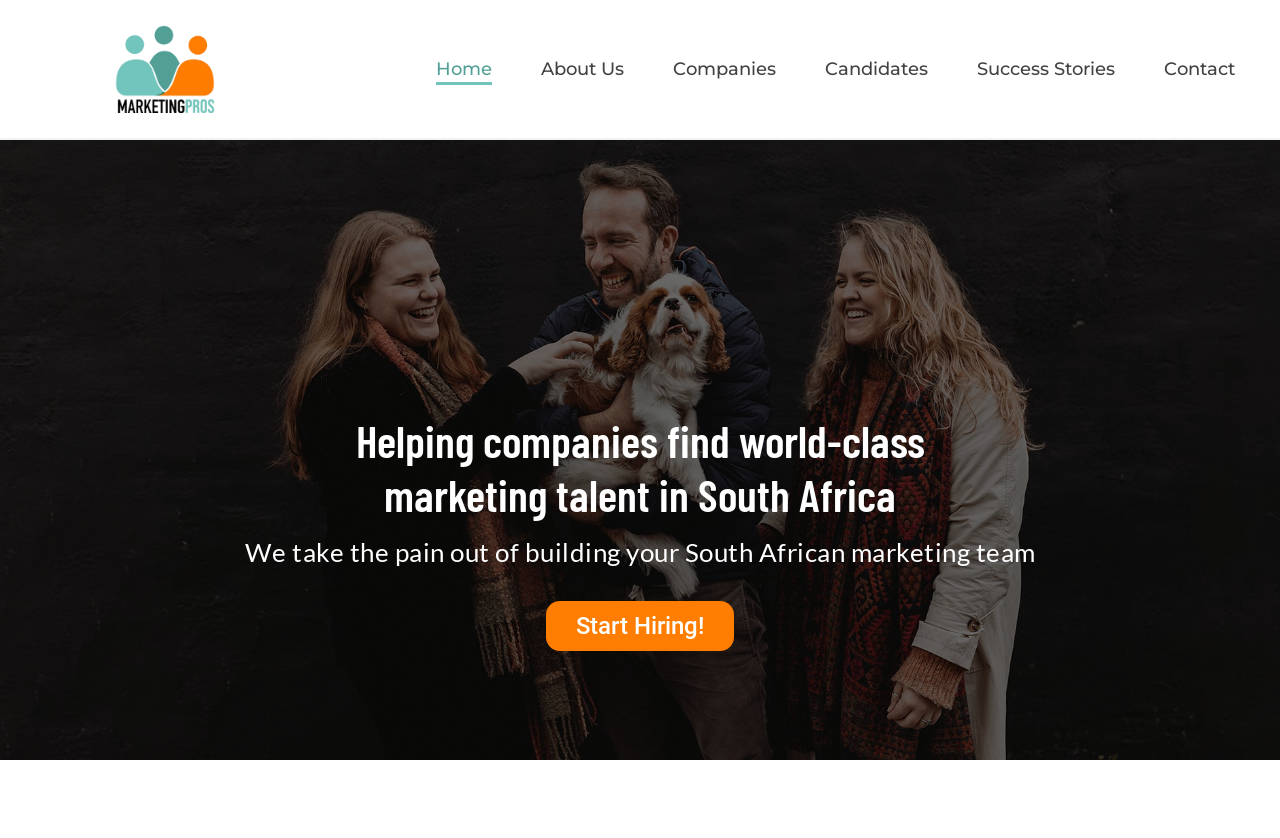Carefully examine the image and provide an in-depth answer to the question: What region does this website focus on?

The headings on the webpage mention 'South Africa' specifically, indicating that the website focuses on providing marketing talent solutions for companies in this region.